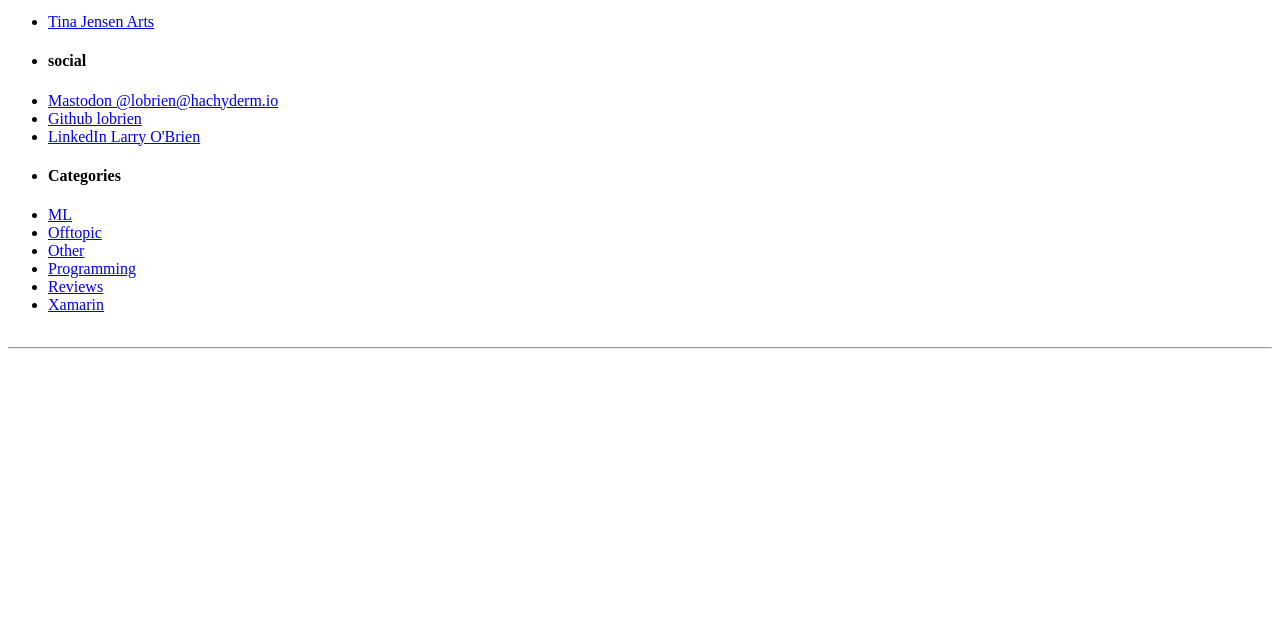Using the provided element description: "Xamarin", identify the bounding box coordinates. The coordinates should be four floats between 0 and 1 in the order [left, top, right, bottom].

[0.038, 0.463, 0.081, 0.489]